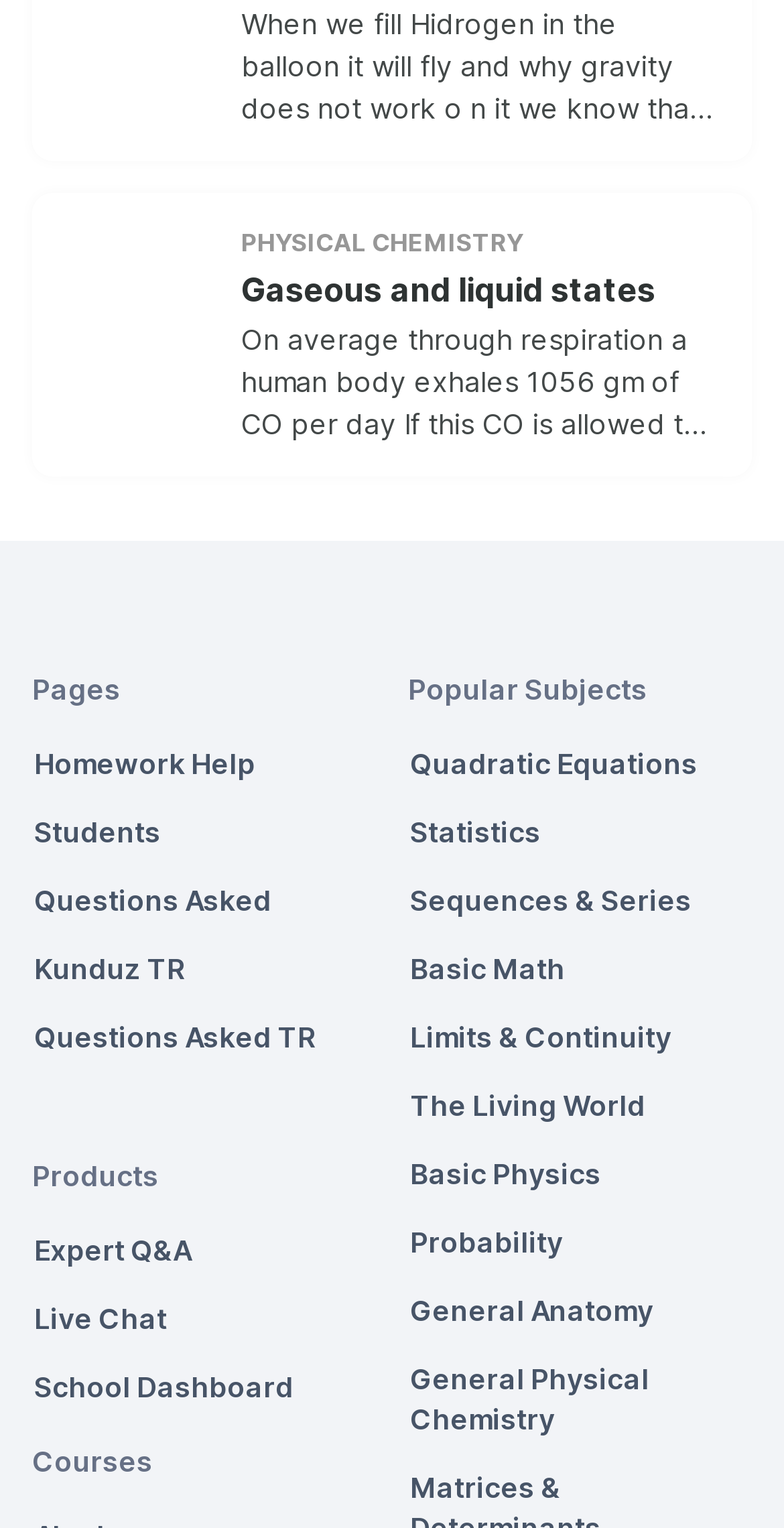What is the type of the element with the text 'Pages'?
Examine the screenshot and reply with a single word or phrase.

StaticText